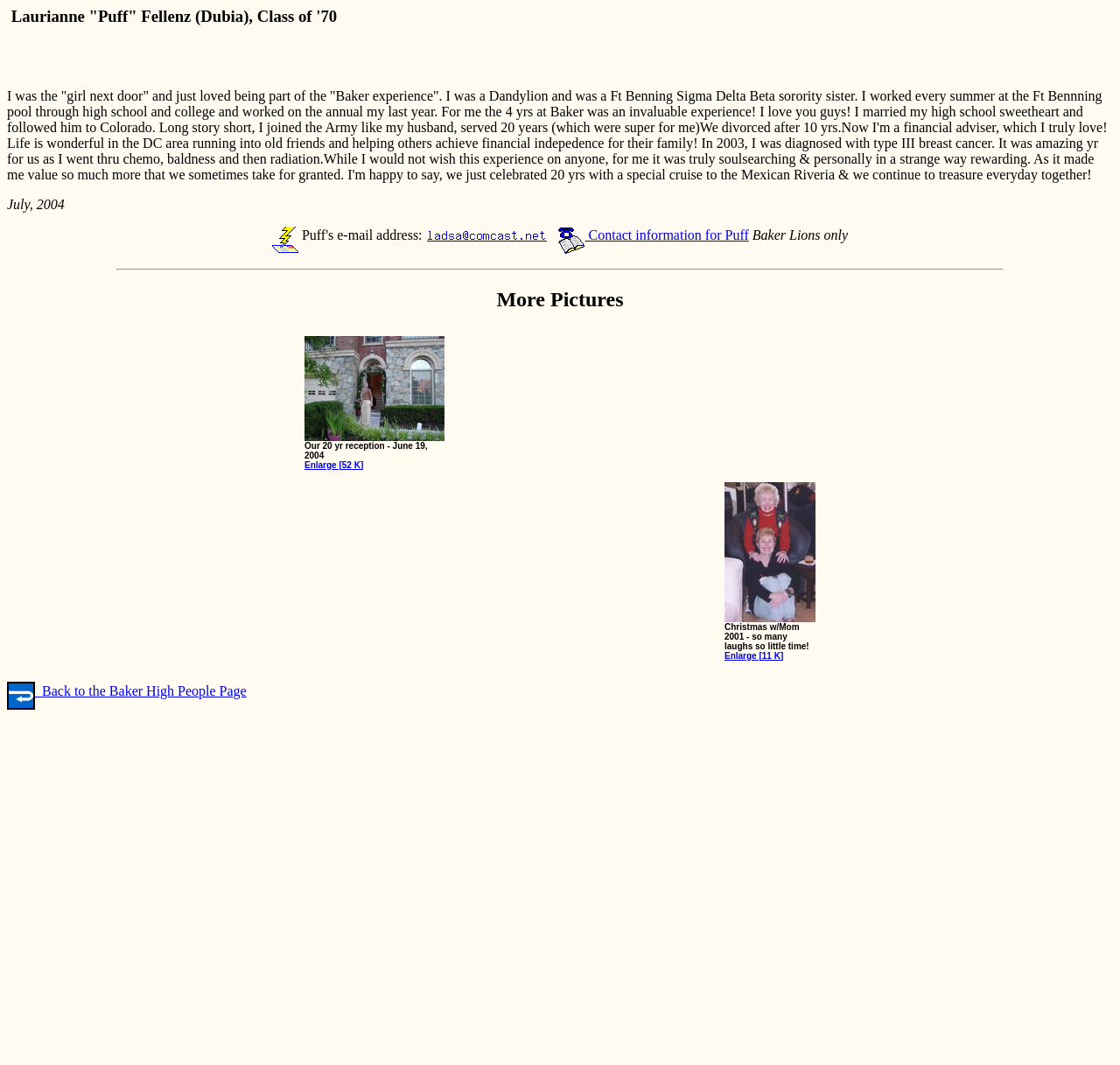Elaborate on the webpage's design and content in a detailed caption.

This webpage is dedicated to Laurianne "Puff" Fellenz (Dubia), a member of the Class of '70 from Baker High School. At the top of the page, there is a heading with her name and class year. Below the heading, there is a paragraph of text where Puff shares her experiences and memories of her time at Baker High School, including her involvement in the Dandylion and Sigma Delta Beta sorority, her work at the Ft Benning pool, and her life after high school.

To the right of the paragraph, there is a link to her email address, accompanied by a small image. Below the email link, there is a line of text with the date "July, 2004". Next to the date, there is a link to contact information for Puff, followed by a text label "Baker Lions only".

The page then features a horizontal separator, dividing the content into two sections. Below the separator, there is a heading that reads "More Pictures". This section contains a table with two rows, each featuring a photo with a caption and a link to enlarge the image. The first photo is of Puff's 20-year reception, taken on June 19, 2004, and the second photo is of Christmas with her mom in 2001.

At the bottom of the page, there is a link to go back to the Baker High People Page. Overall, the webpage is a personal profile page for Puff, showcasing her memories and experiences from her time at Baker High School.